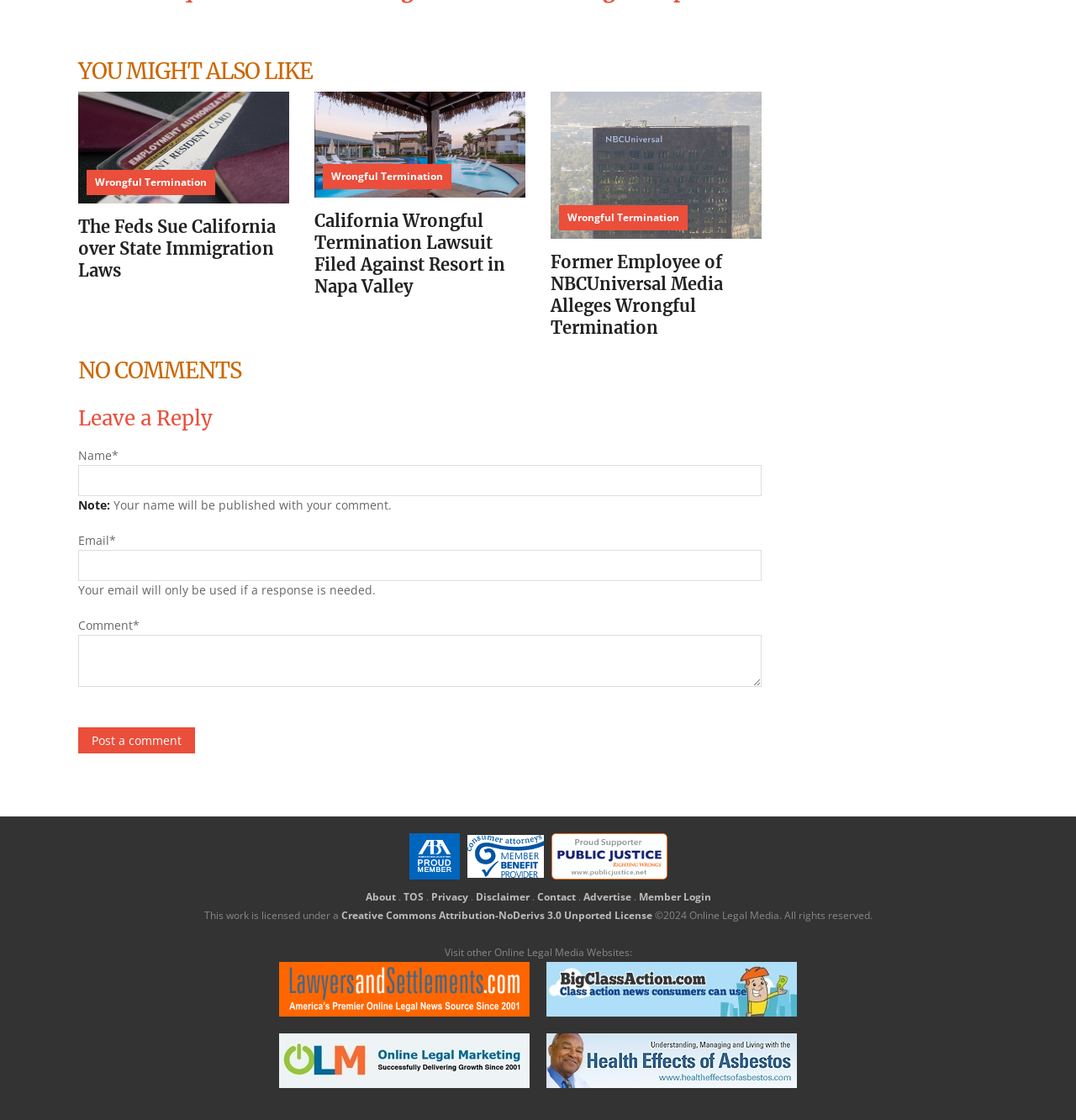Indicate the bounding box coordinates of the clickable region to achieve the following instruction: "Enter your email in the 'Email' field."

[0.073, 0.475, 0.102, 0.49]